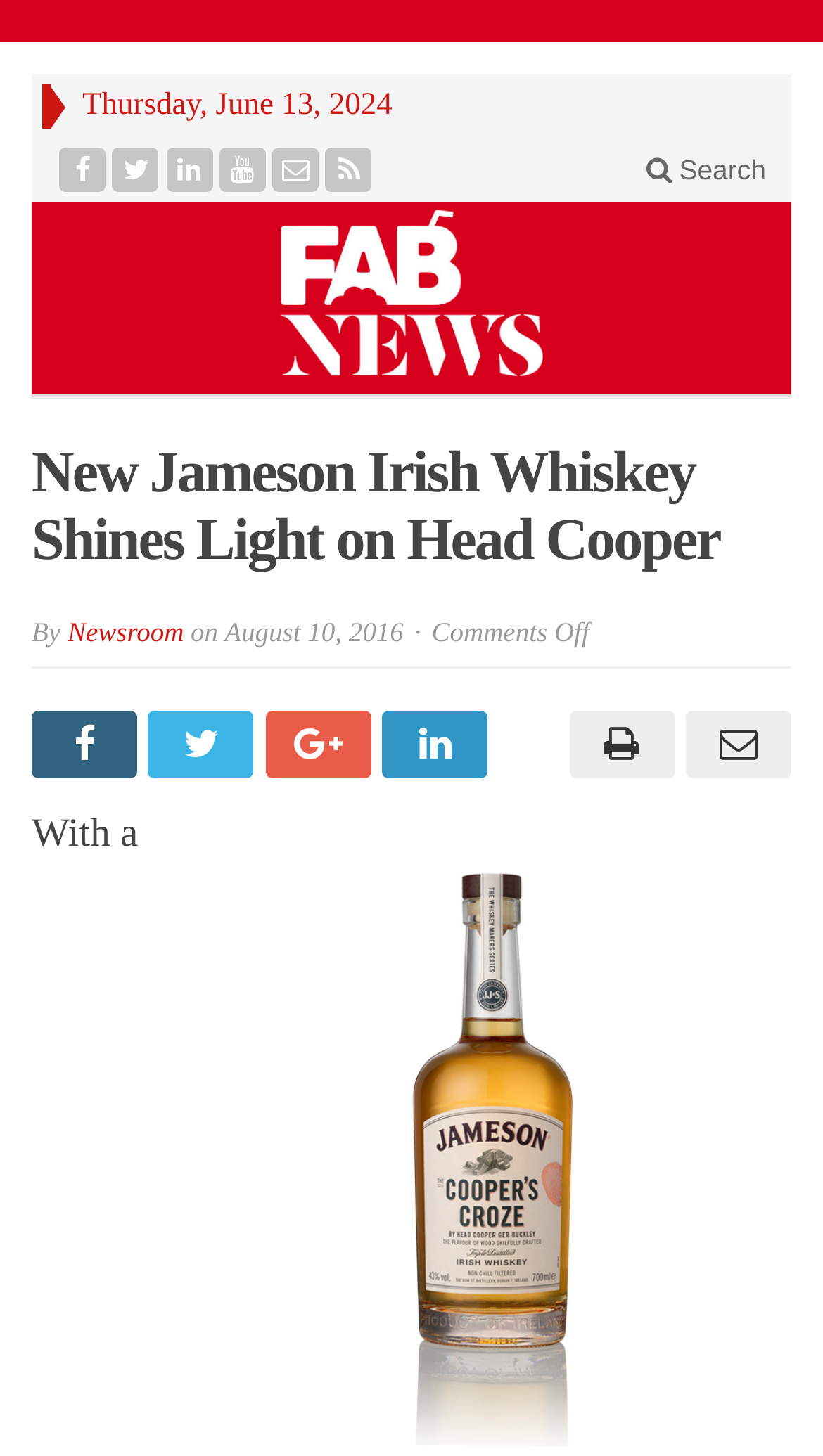What is the name of the image shown in the article?
Give a one-word or short-phrase answer derived from the screenshot.

Coopers_Croze_800x850